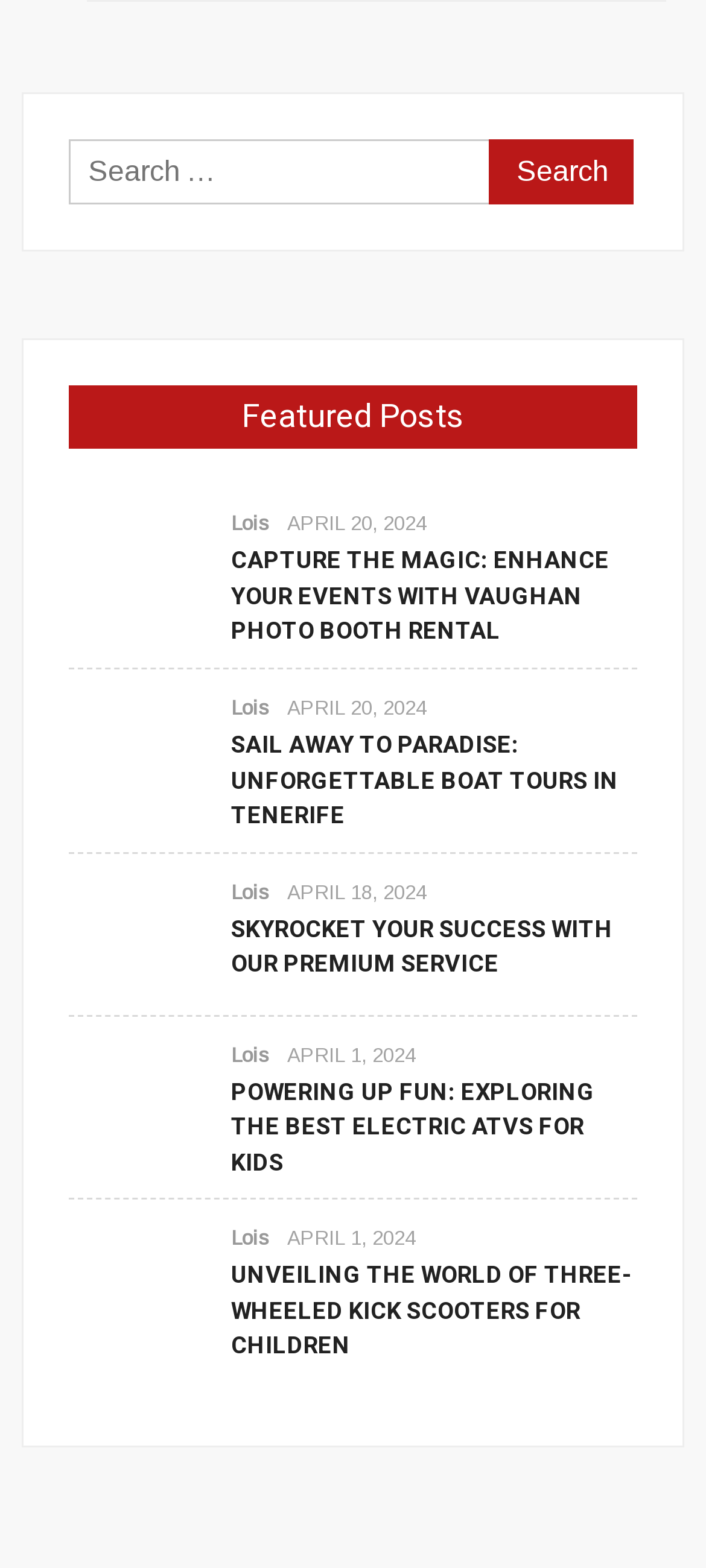Find the bounding box coordinates of the element I should click to carry out the following instruction: "Read the article 'Capture The Magic: Enhance Your Events with Vaughan Photo Booth Rental'".

[0.097, 0.35, 0.276, 0.37]